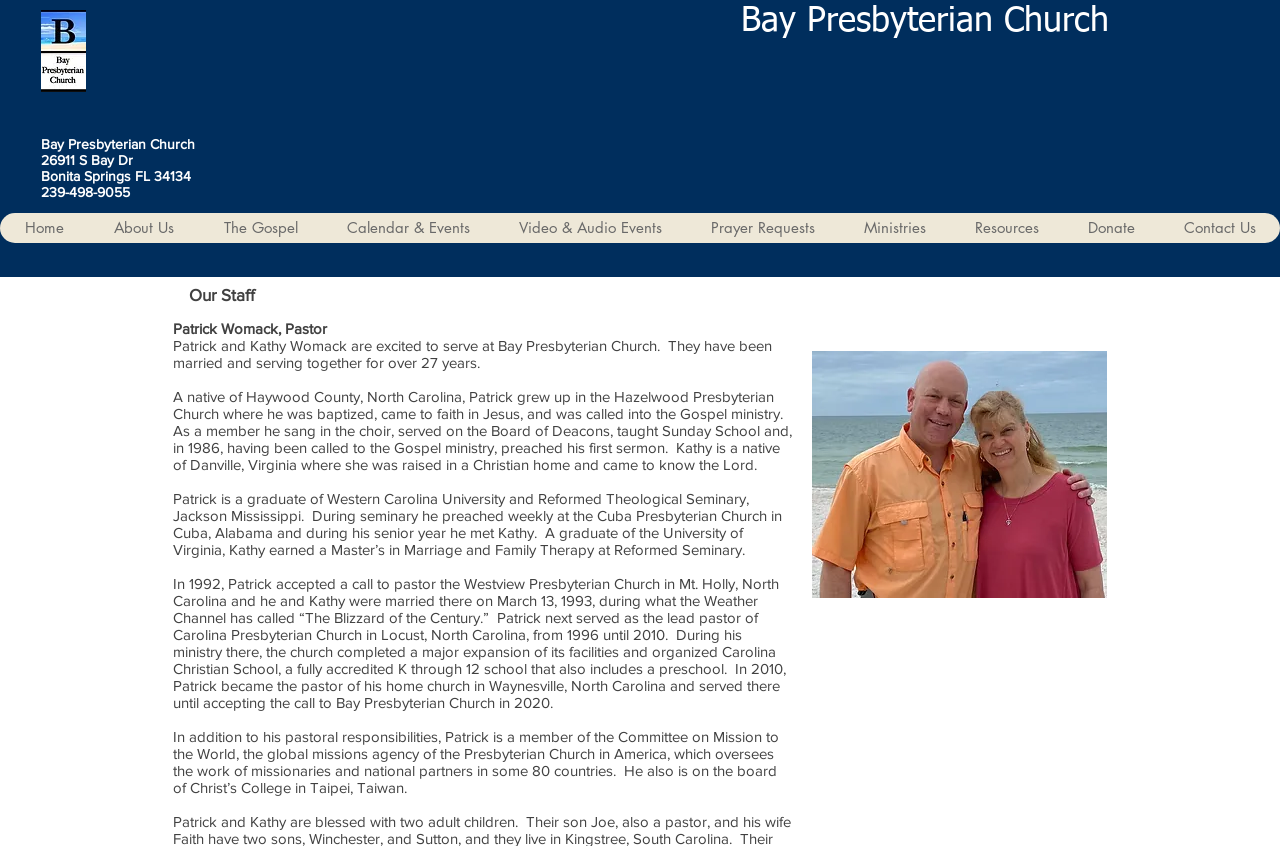What is the address of the church?
Provide a concise answer using a single word or phrase based on the image.

26911 S Bay Dr, Bonita Springs FL 34134